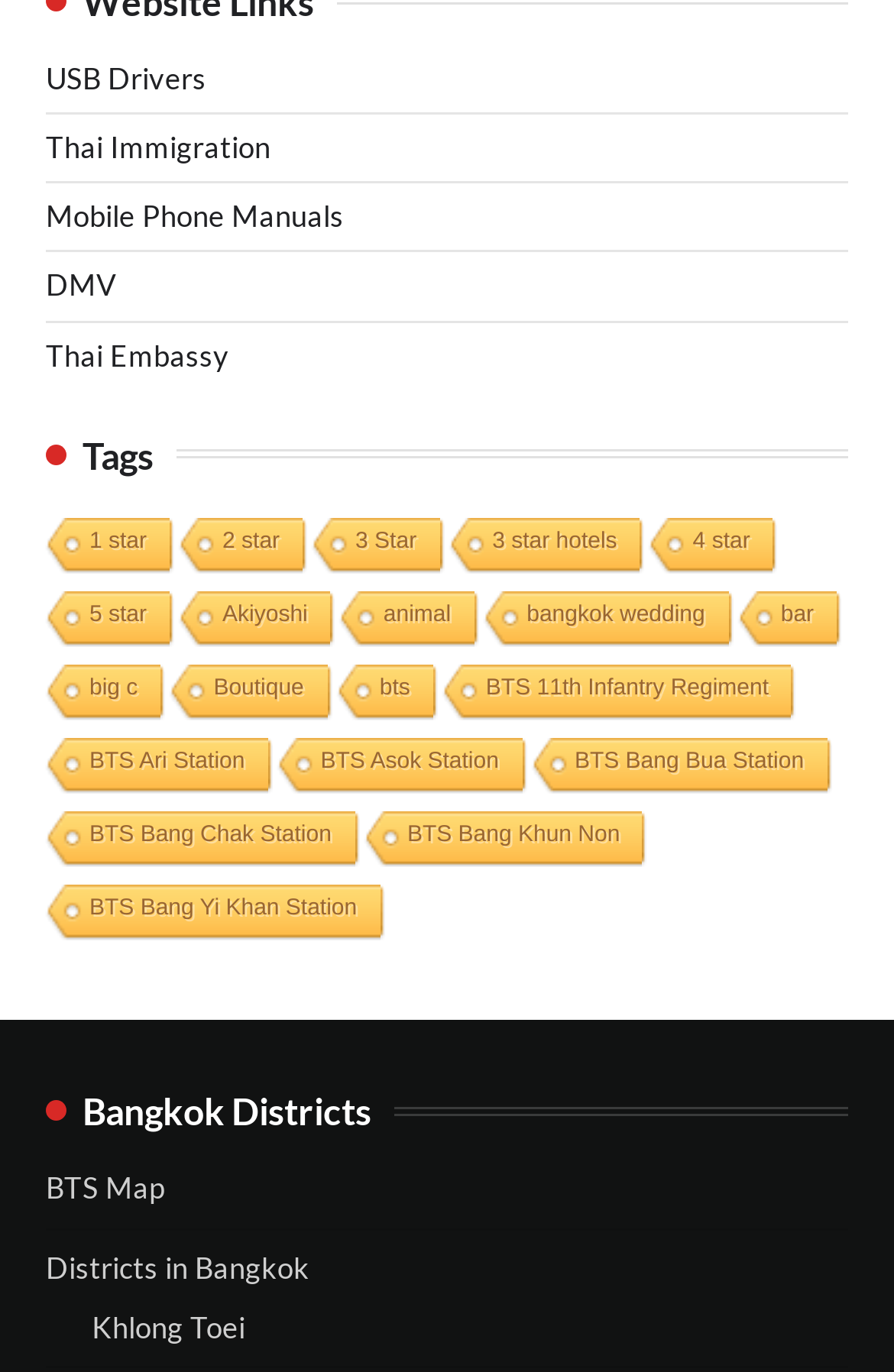From the given element description: "BTS Bang Yi Khan Station", find the bounding box for the UI element. Provide the coordinates as four float numbers between 0 and 1, in the order [left, top, right, bottom].

[0.046, 0.645, 0.425, 0.687]